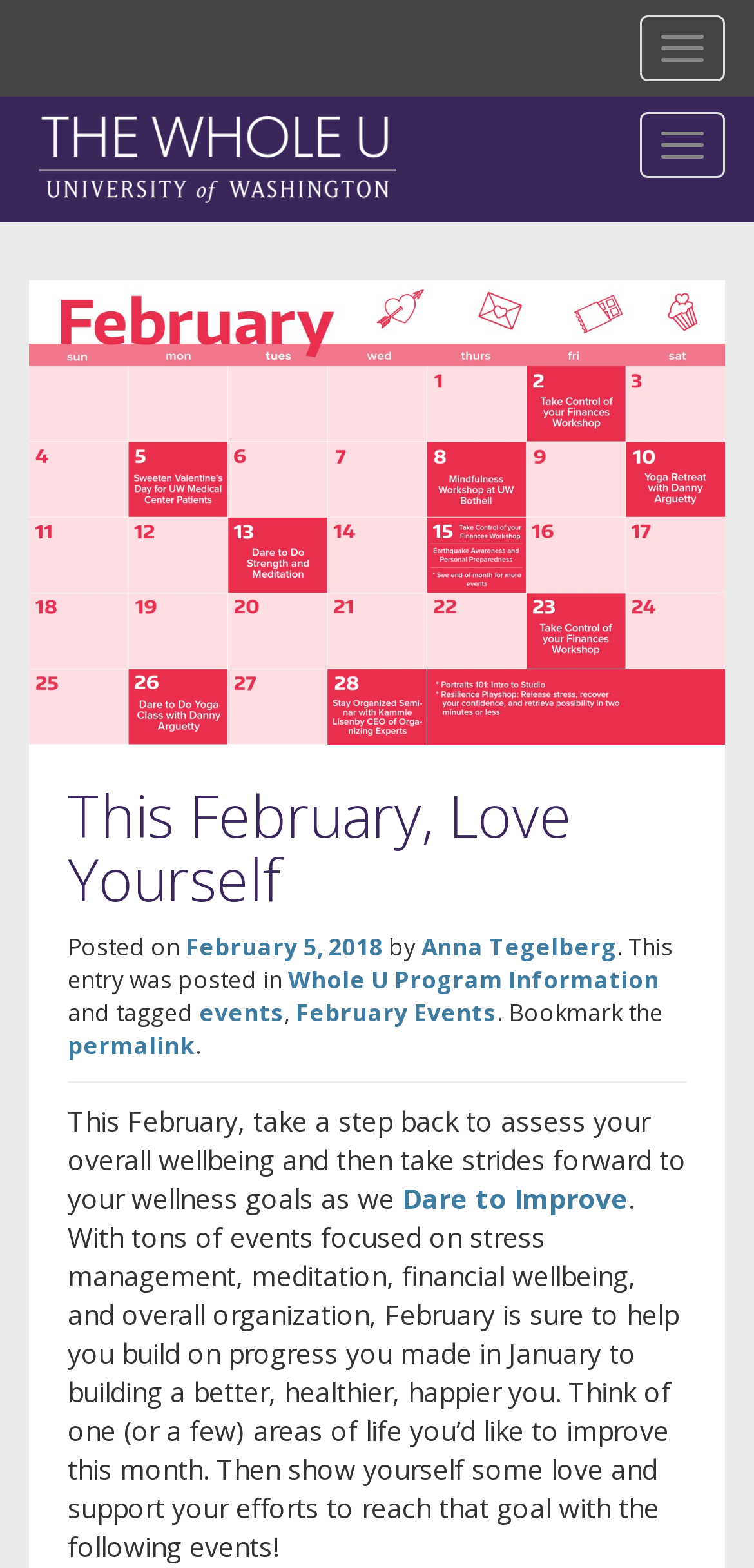Find the bounding box of the element with the following description: "Whole U Program Information". The coordinates must be four float numbers between 0 and 1, formatted as [left, top, right, bottom].

[0.382, 0.614, 0.874, 0.635]